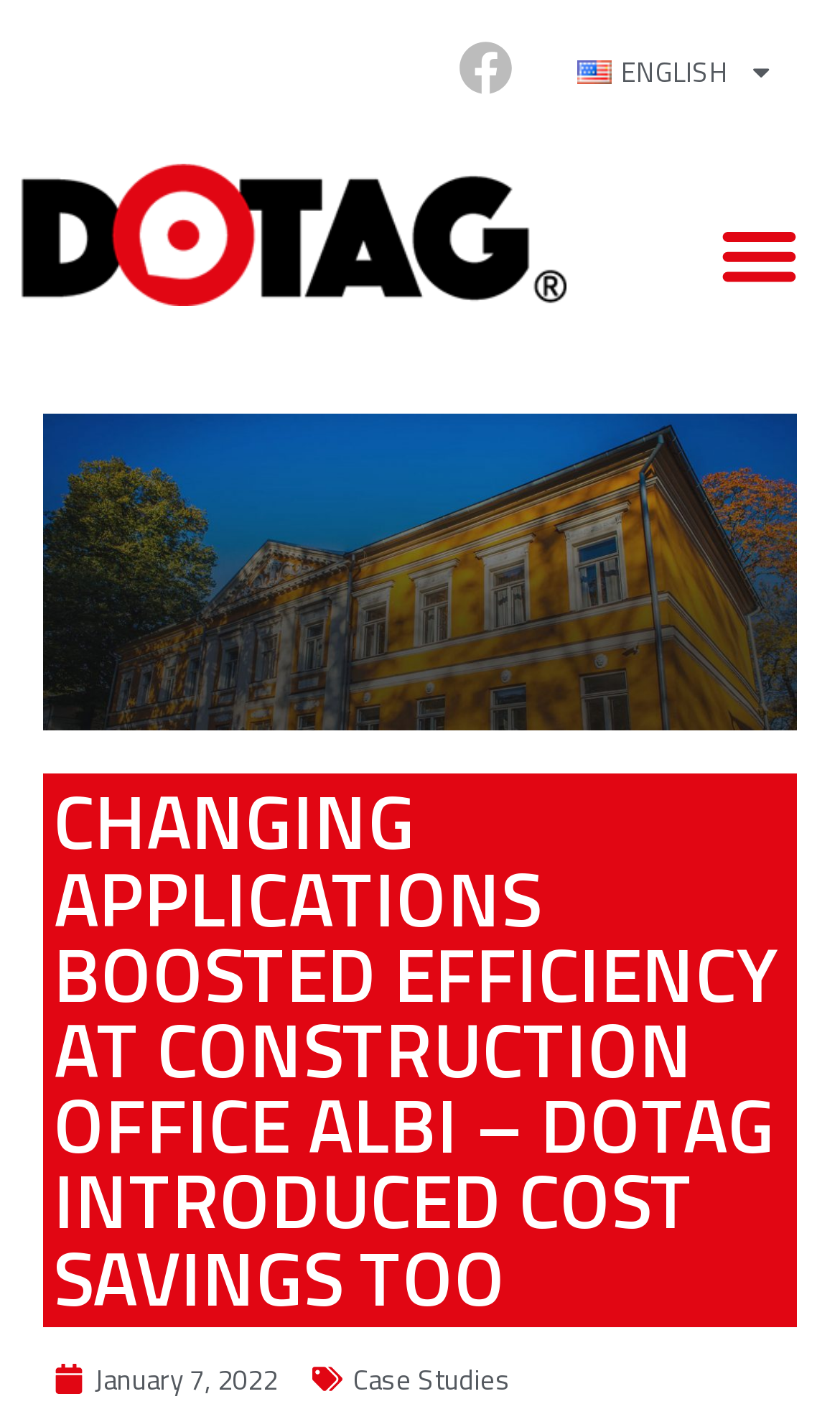Given the element description: "January 7, 2022", predict the bounding box coordinates of the UI element it refers to, using four float numbers between 0 and 1, i.e., [left, top, right, bottom].

[0.064, 0.952, 0.331, 0.981]